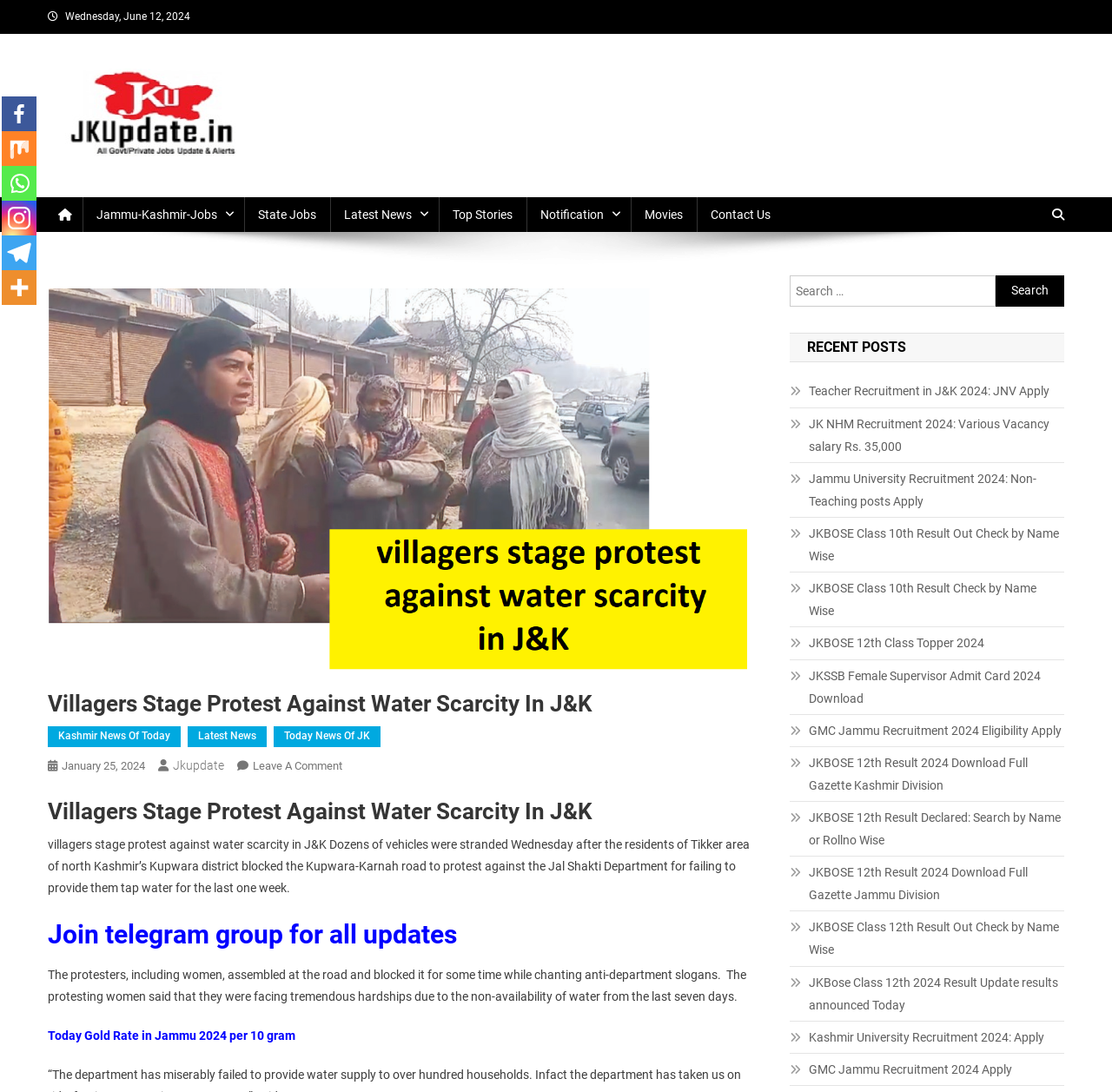Examine the image carefully and respond to the question with a detailed answer: 
How many links are there in the 'RECENT POSTS' section?

I counted the number of links in the 'RECENT POSTS' section by looking at the elements with the 'link' type and the 'uf101' icon, and found 15 links.